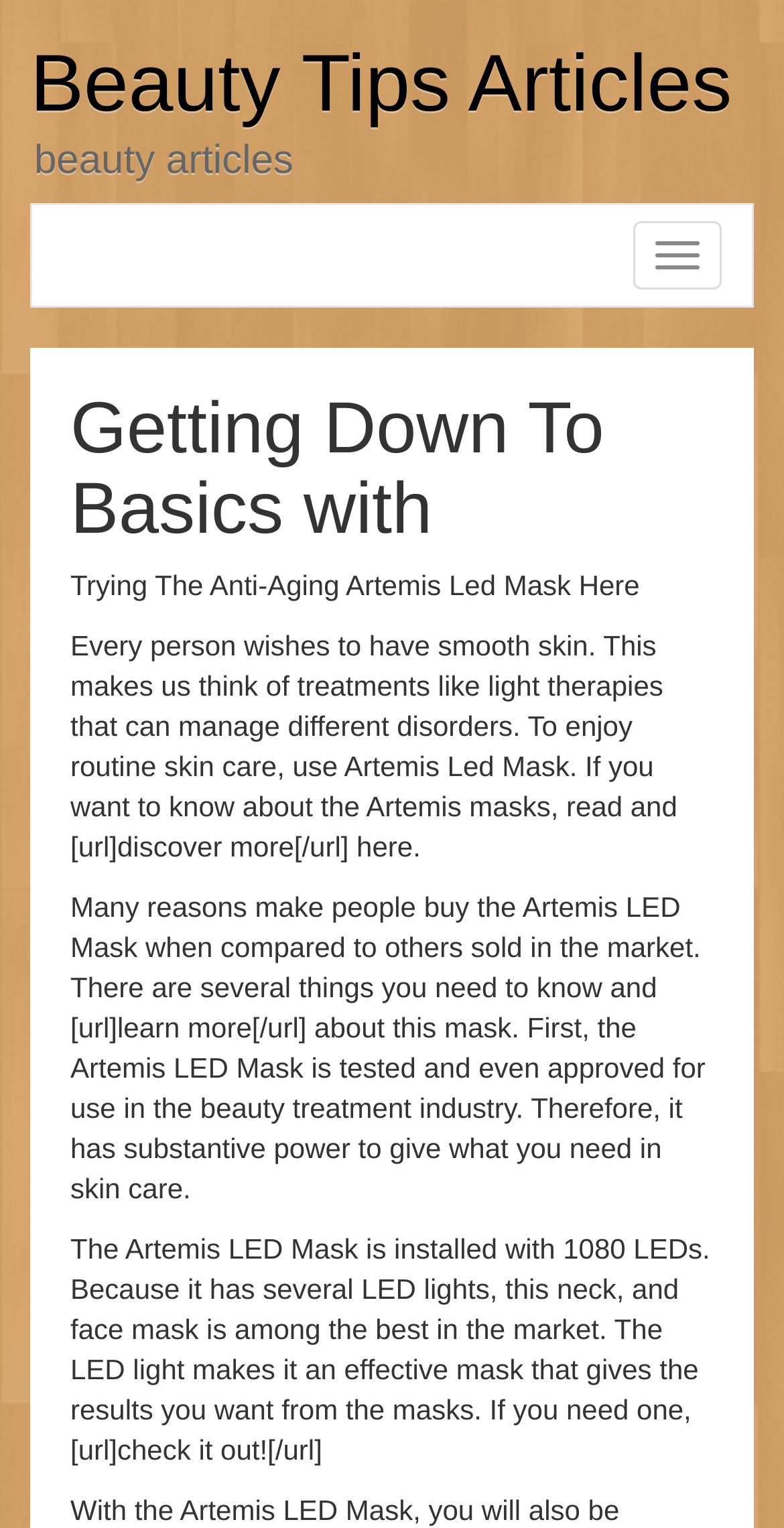Mark the bounding box of the element that matches the following description: "Toggle navigation".

[0.808, 0.145, 0.921, 0.189]